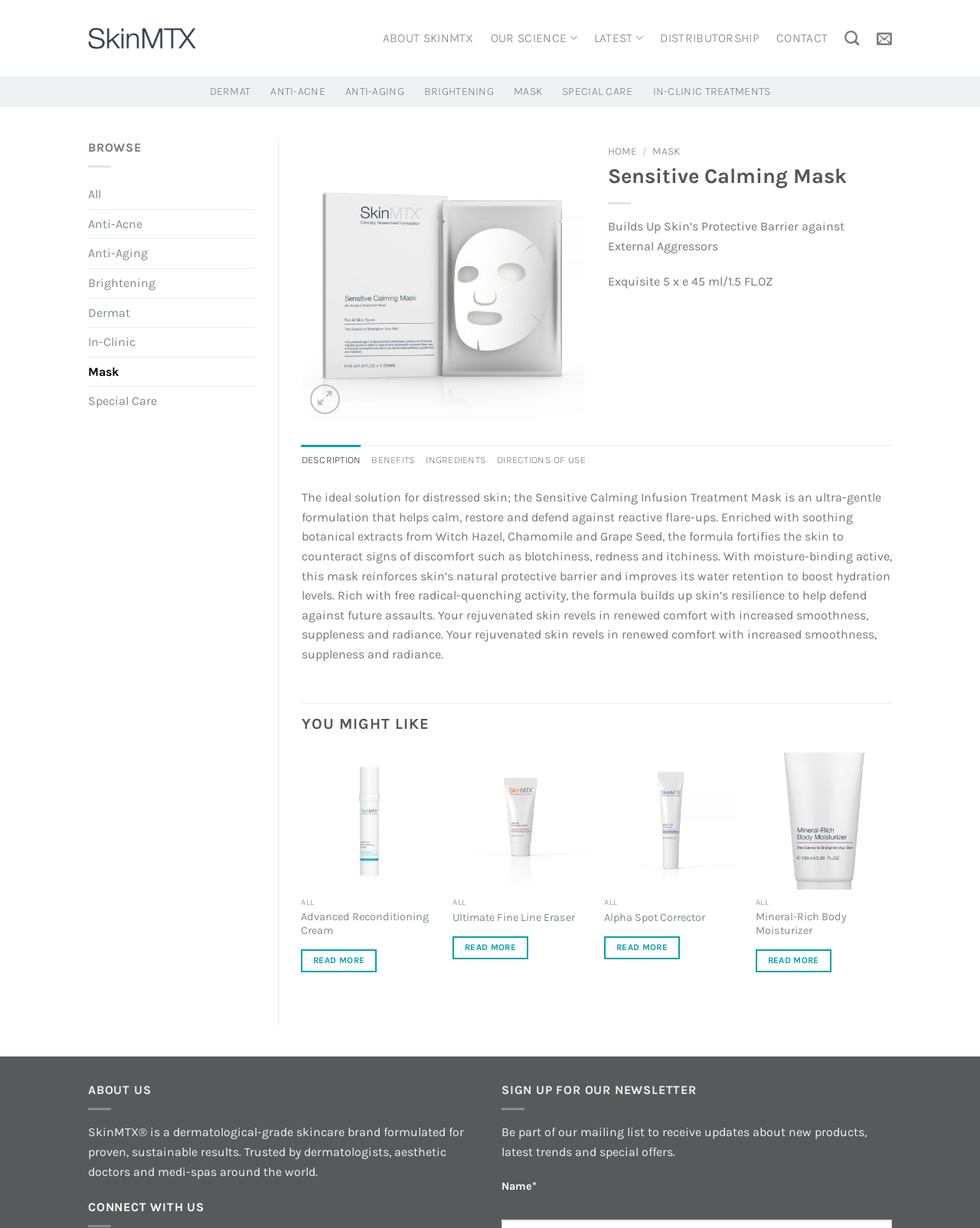Highlight the bounding box coordinates of the element you need to click to perform the following instruction: "Click on the 'Sensitive Calming Infusion Treatment Mask' link."

[0.307, 0.221, 0.597, 0.233]